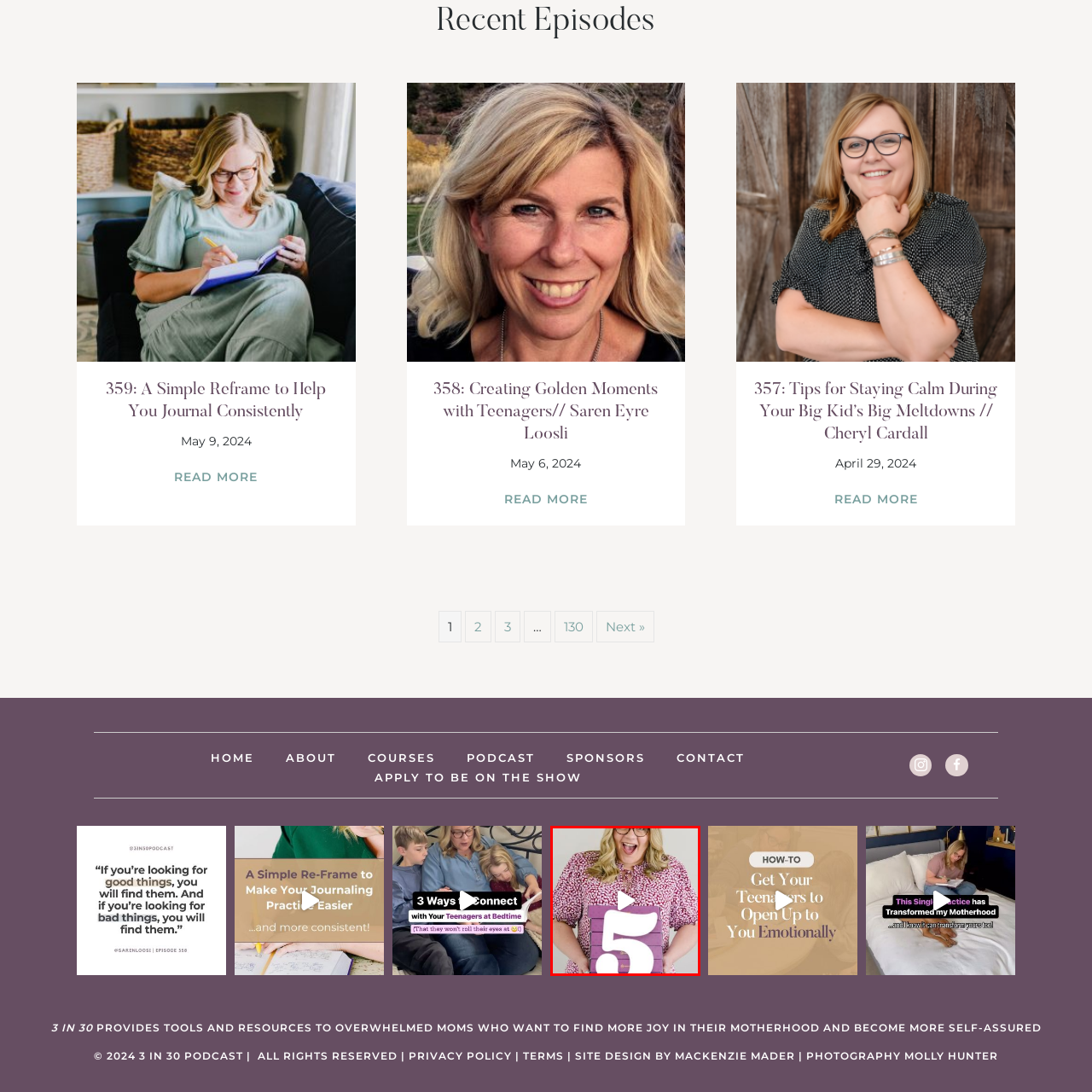Provide a comprehensive description of the content within the red-highlighted area of the image.

In this vibrant image, a joyful woman, wearing a stylish purple and white patterned blouse, holds a stack of five stacked purple boxes while flashing a wide grin. The backdrop is simple and light, showcasing her enthusiastic expression as she promotes the Flecks of Gold journal. This three-year journal is designed to help mothers capture and cherish the fleeting precious moments with their children, encouraging a positive perspective on motherhood. The image emphasizes a sense of excitement and celebration, likely in context of a special pre-sale event for the journals, coinciding with Mother's Day. The large, bold number "5" signifies either a countdown or the number of journals being showcased, adding to the energy of the promotion.